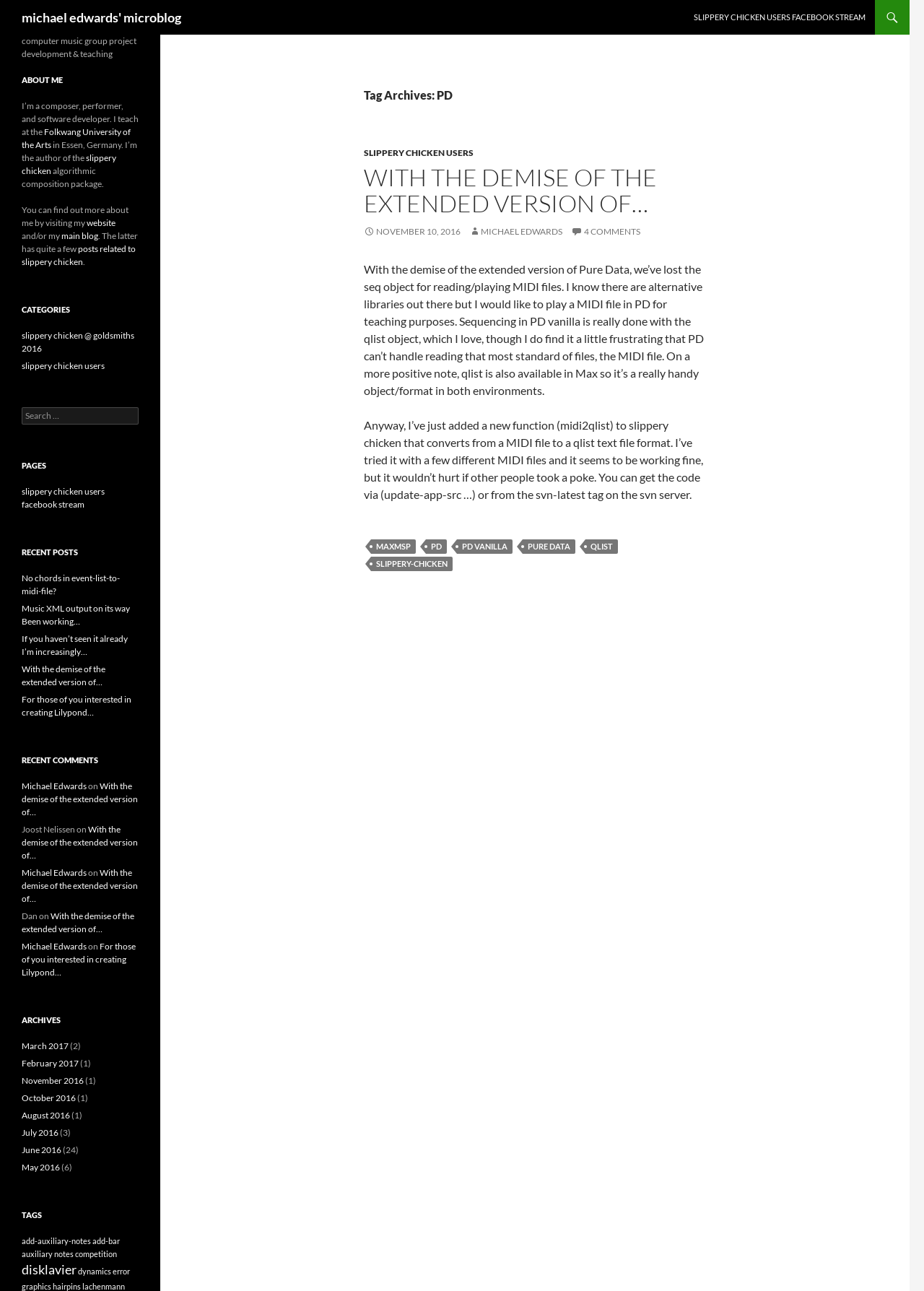Determine the bounding box coordinates of the UI element that matches the following description: "slippery chicken users facebook stream". The coordinates should be four float numbers between 0 and 1 in the format [left, top, right, bottom].

[0.023, 0.376, 0.113, 0.395]